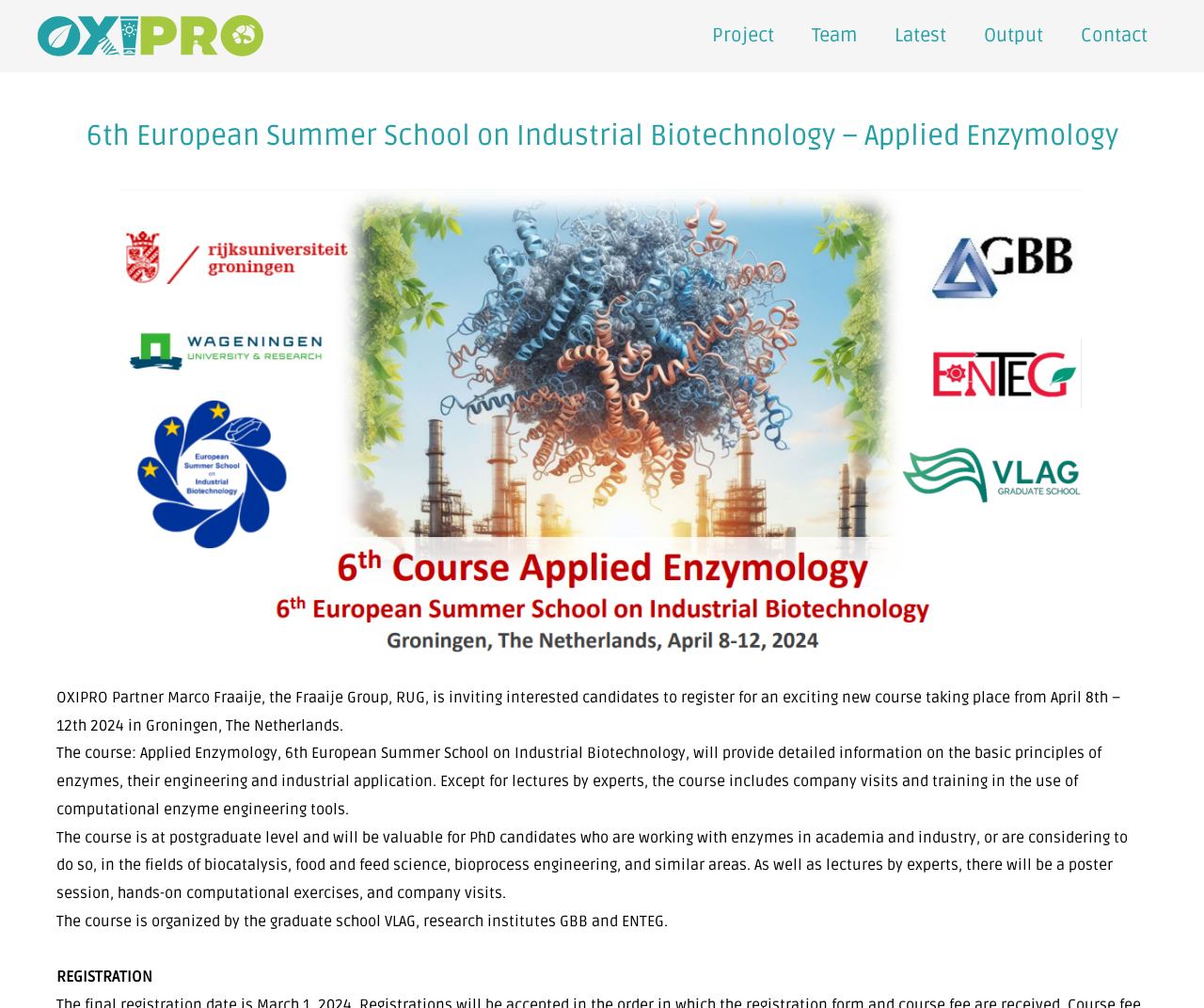What is the level of the course?
Please look at the screenshot and answer using one word or phrase.

Postgraduate